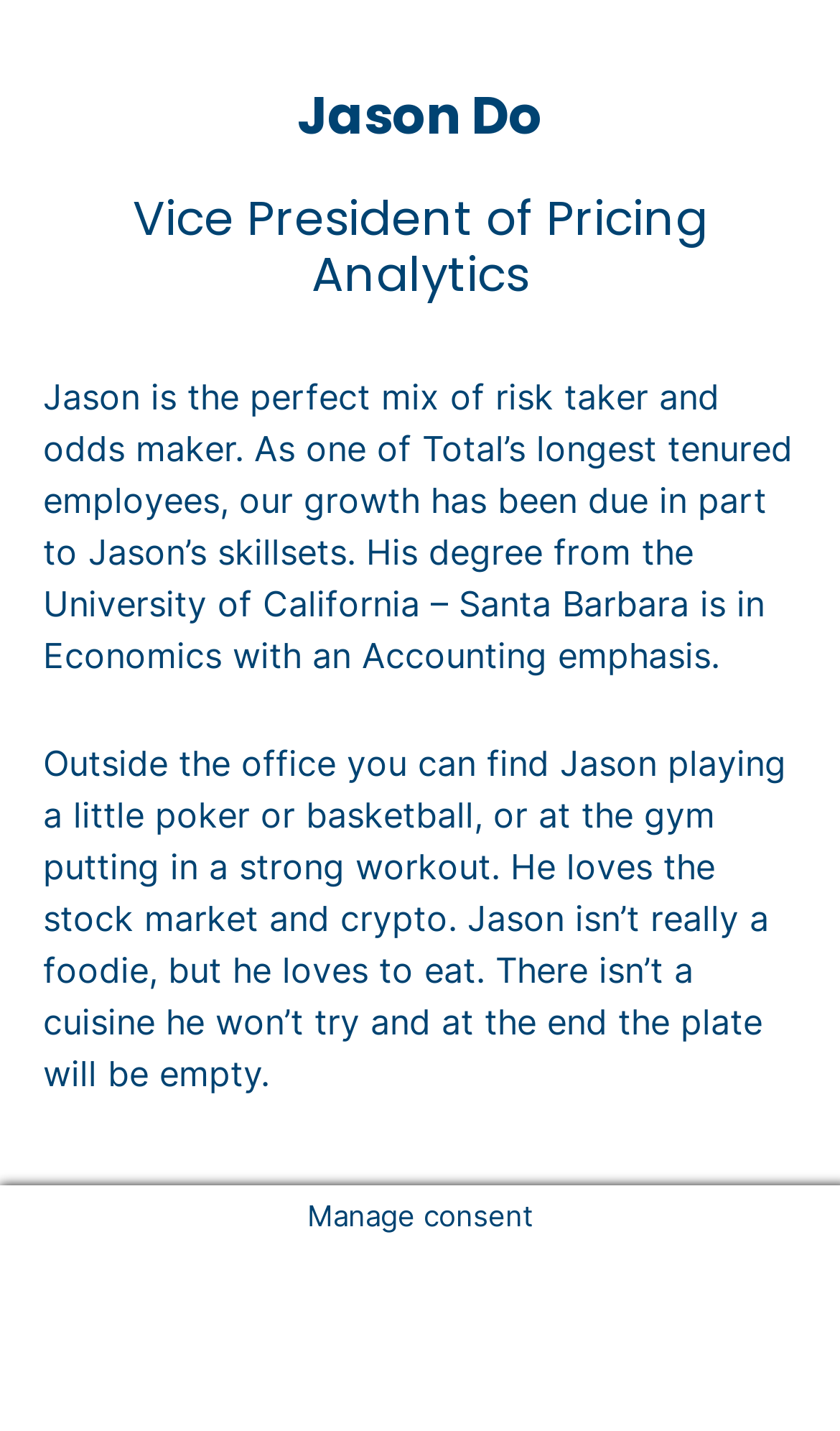Please respond to the question with a concise word or phrase:
What is Jason's attitude towards food?

He loves to eat